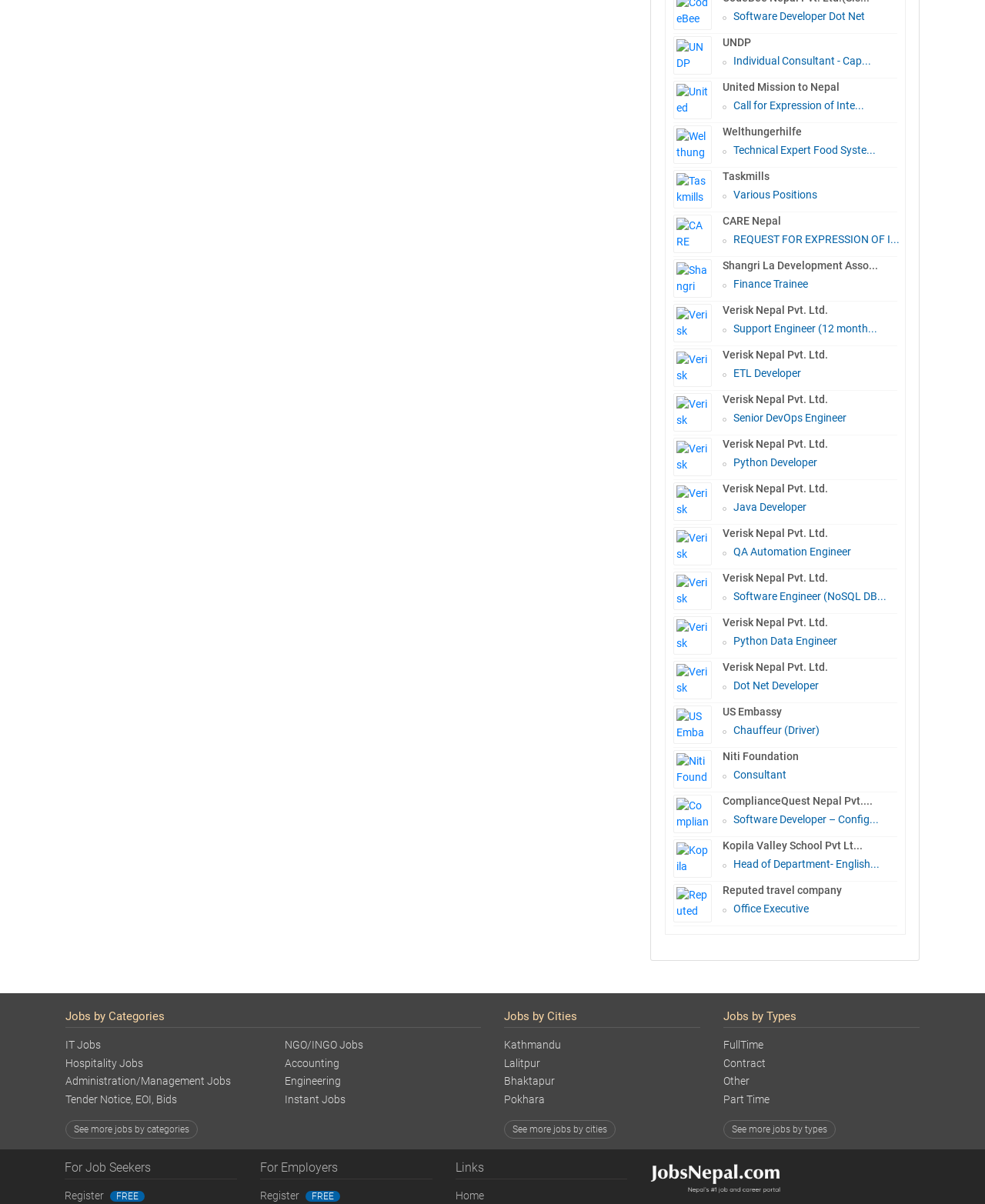What is the name of the company with the most job postings?
Please look at the screenshot and answer in one word or a short phrase.

Verisk Nepal Pvt. Ltd.